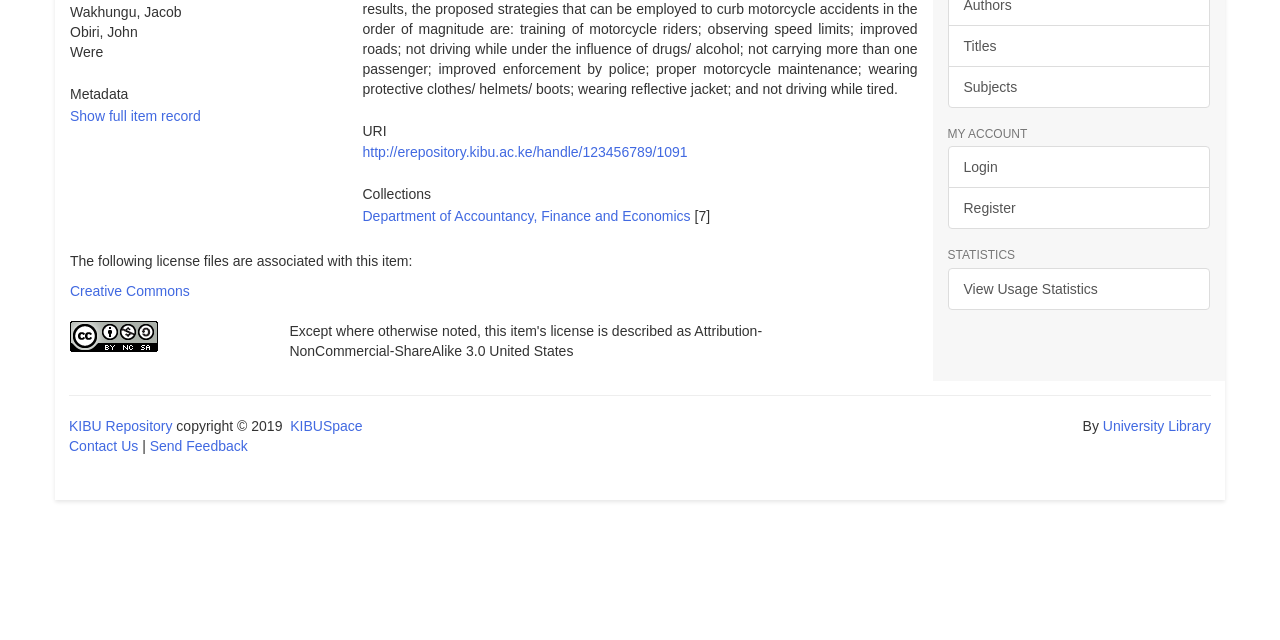Identify the bounding box for the described UI element. Provide the coordinates in (top-left x, top-left y, bottom-right x, bottom-right y) format with values ranging from 0 to 1: View Usage Statistics

[0.74, 0.418, 0.945, 0.484]